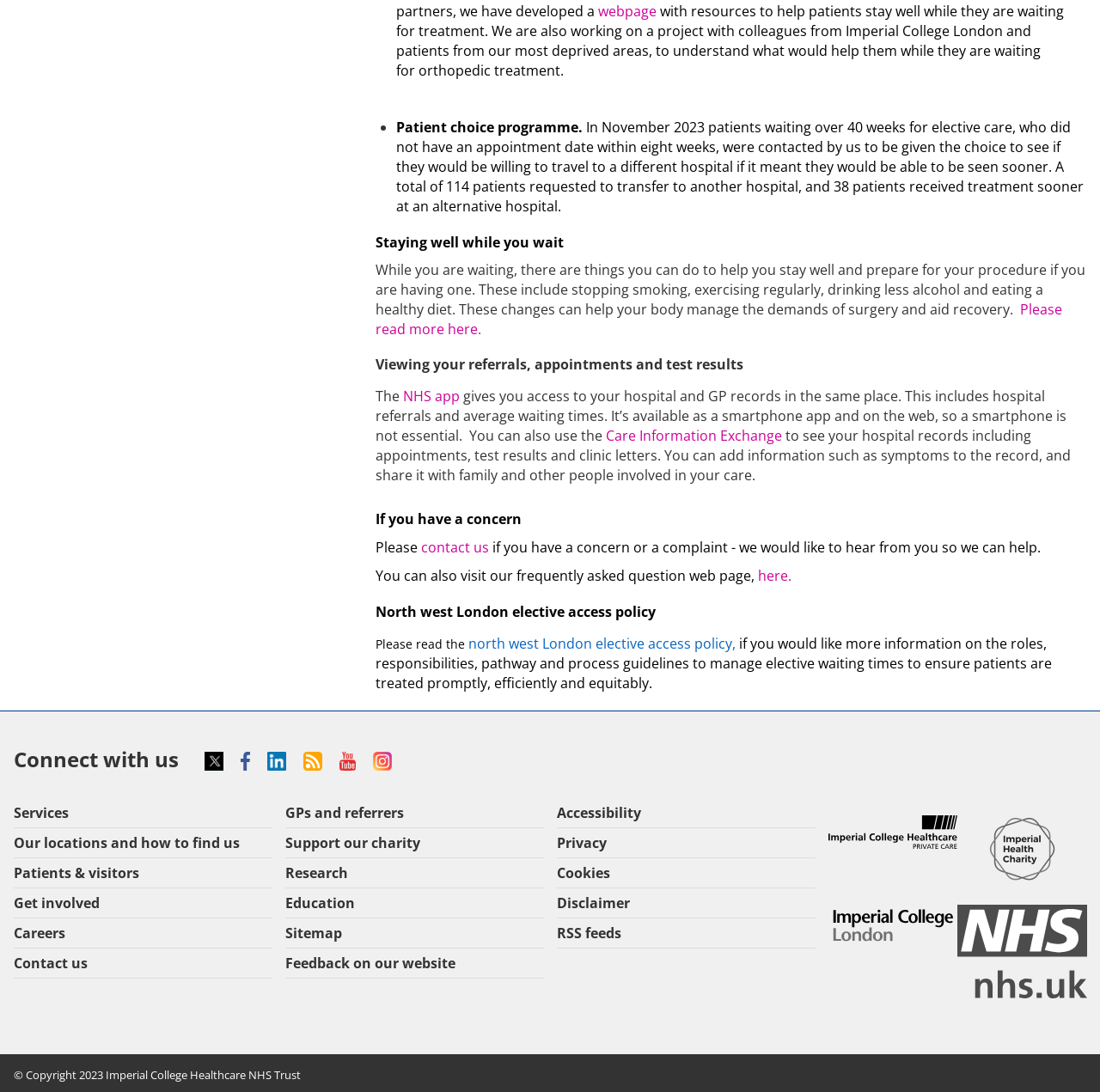Provide the bounding box coordinates for the specified HTML element described in this description: "Feedback on our website". The coordinates should be four float numbers ranging from 0 to 1, in the format [left, top, right, bottom].

[0.259, 0.868, 0.494, 0.895]